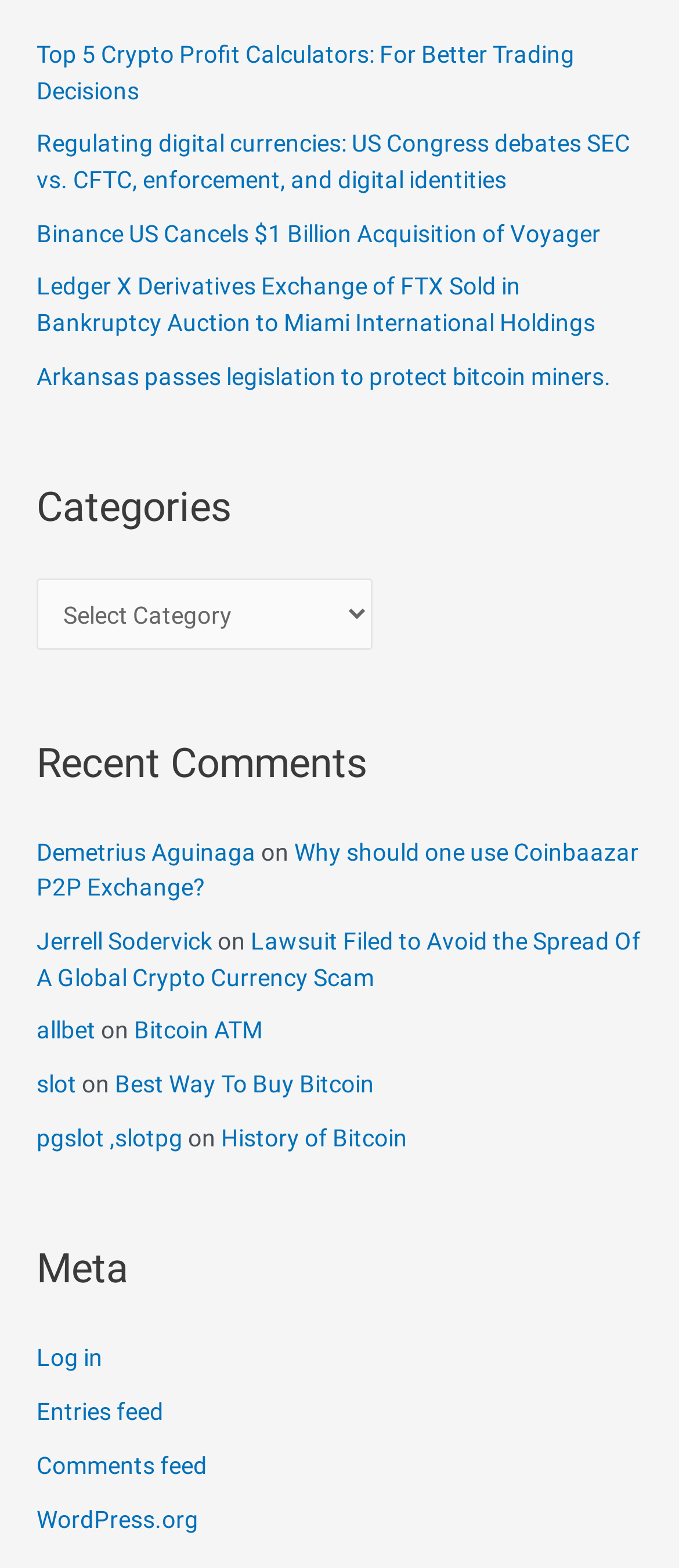Determine the bounding box coordinates of the clickable element necessary to fulfill the instruction: "Read recent comments". Provide the coordinates as four float numbers within the 0 to 1 range, i.e., [left, top, right, bottom].

[0.054, 0.532, 0.946, 0.737]